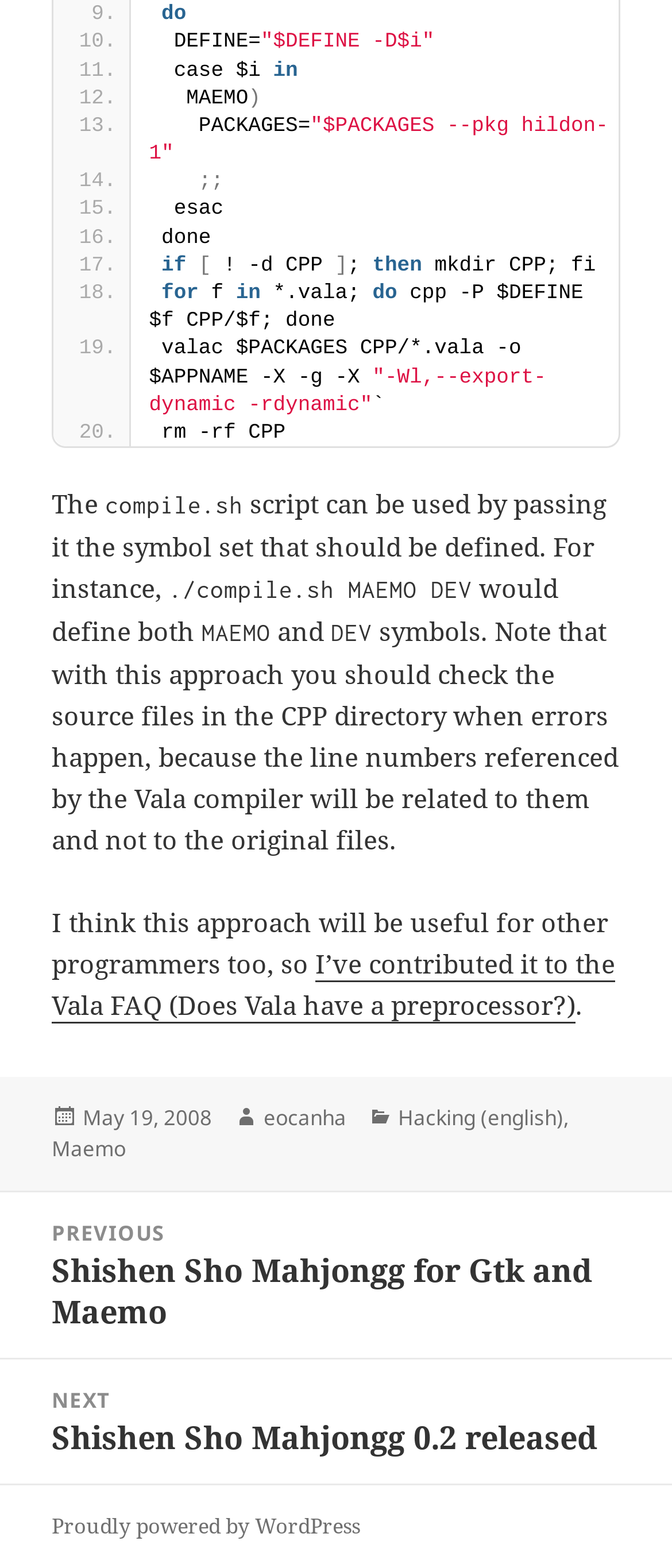What is the author of the post?
Give a single word or phrase answer based on the content of the image.

eocanha